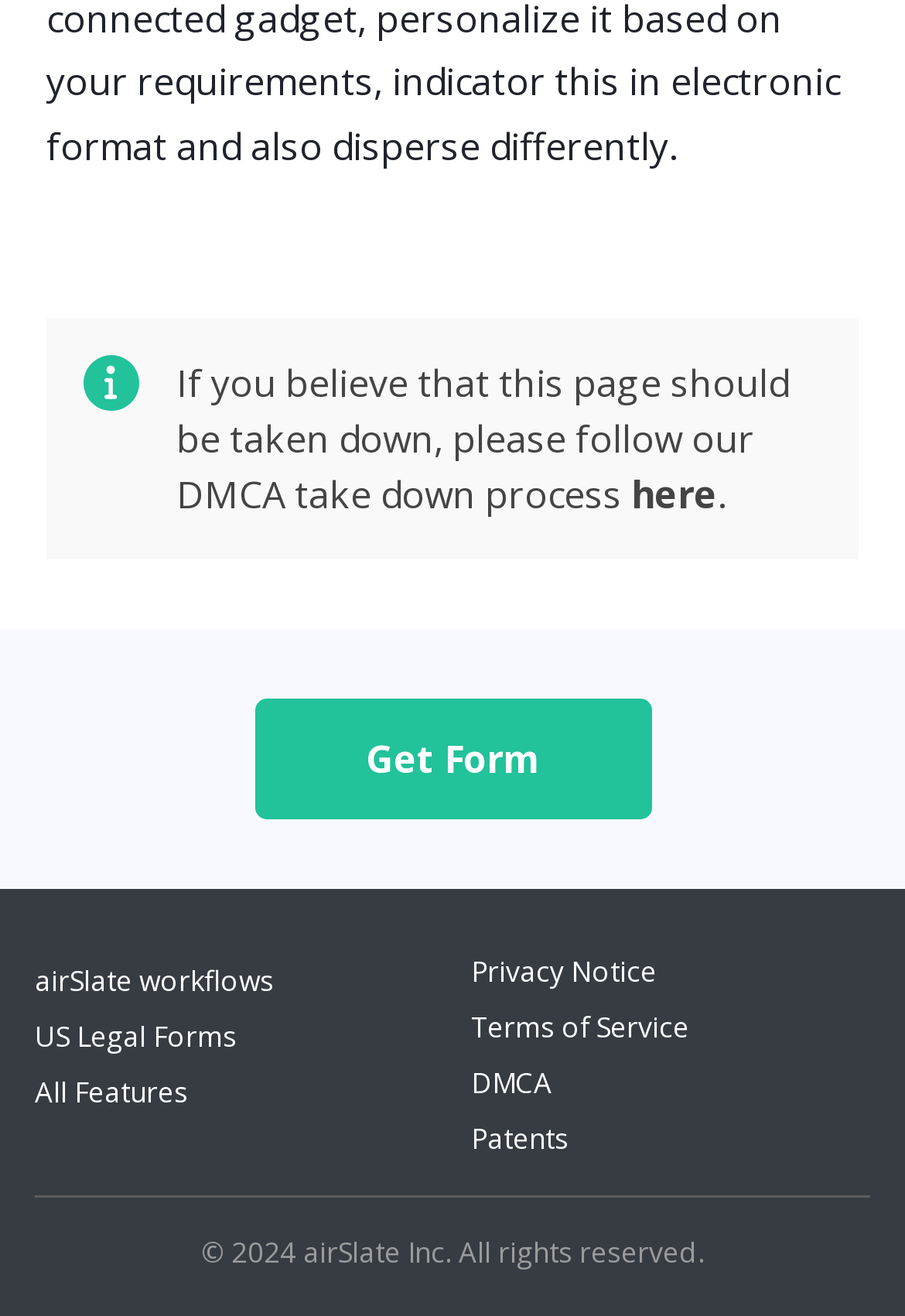Please specify the coordinates of the bounding box for the element that should be clicked to carry out this instruction: "Learn about airSlate workflows". The coordinates must be four float numbers between 0 and 1, formatted as [left, top, right, bottom].

[0.038, 0.731, 0.303, 0.76]